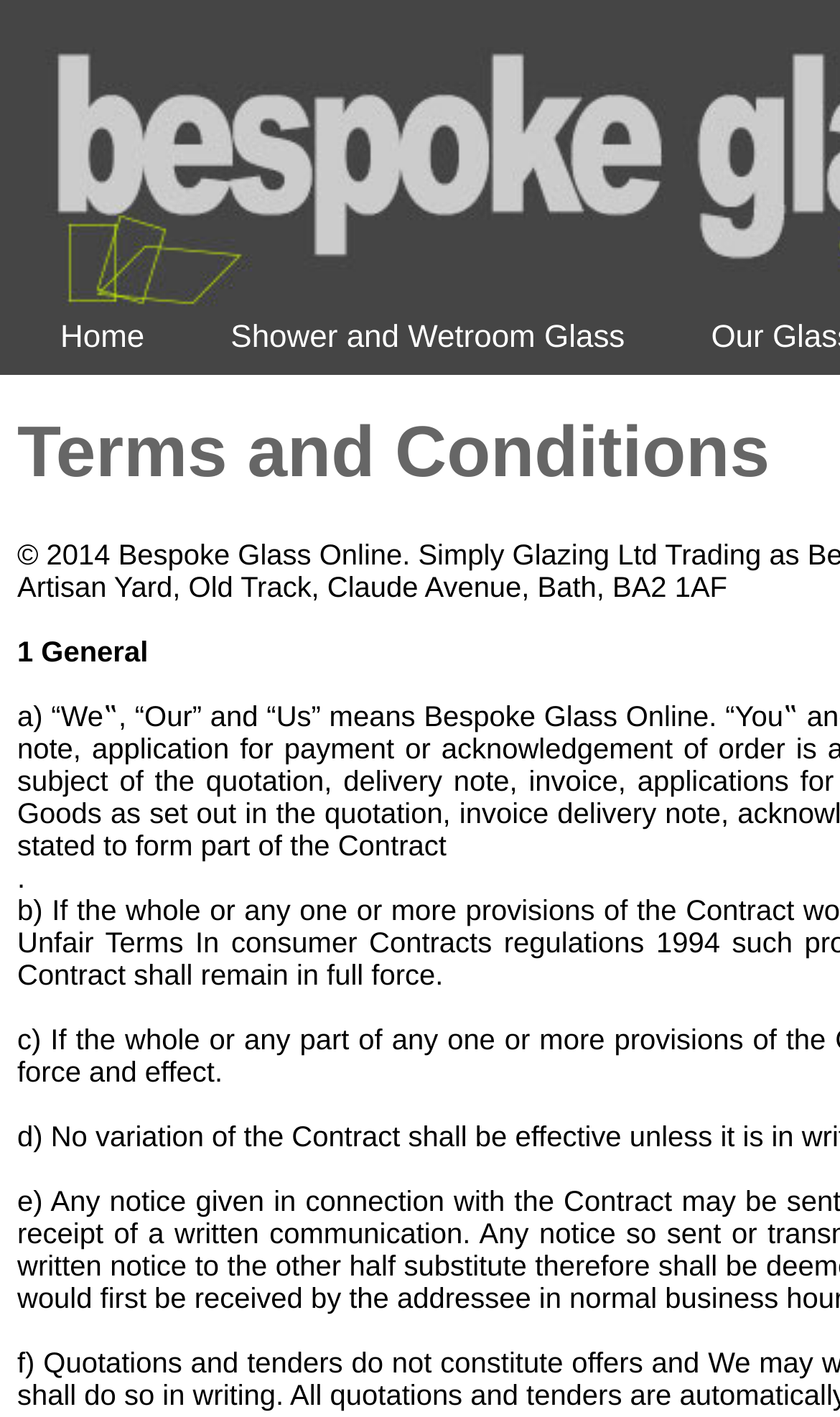Specify the bounding box coordinates (top-left x, top-left y, bottom-right x, bottom-right y) of the UI element in the screenshot that matches this description: Home

[0.021, 0.22, 0.223, 0.256]